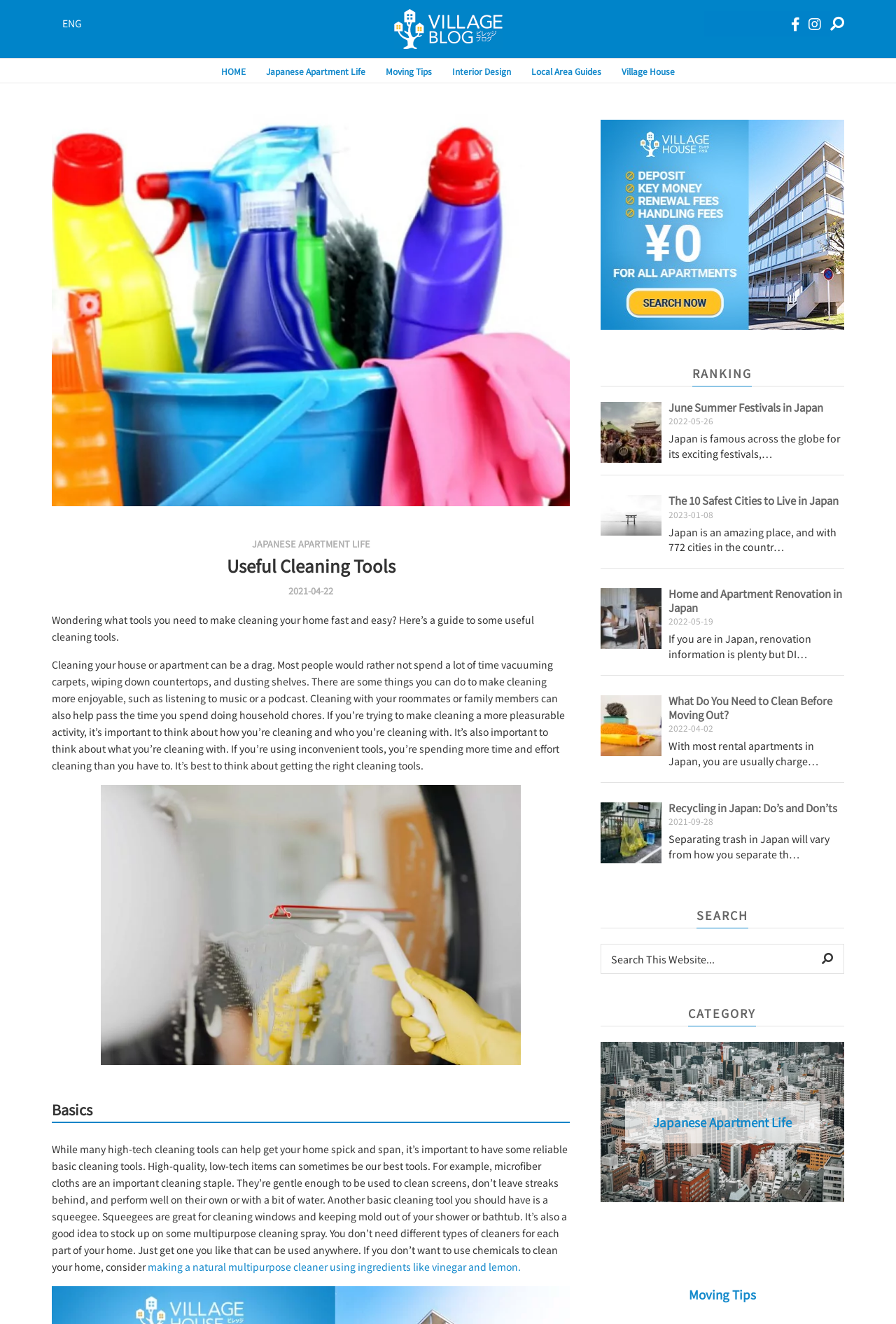What is the purpose of the 'Basics' section?
Using the visual information, reply with a single word or short phrase.

To discuss basic cleaning tools